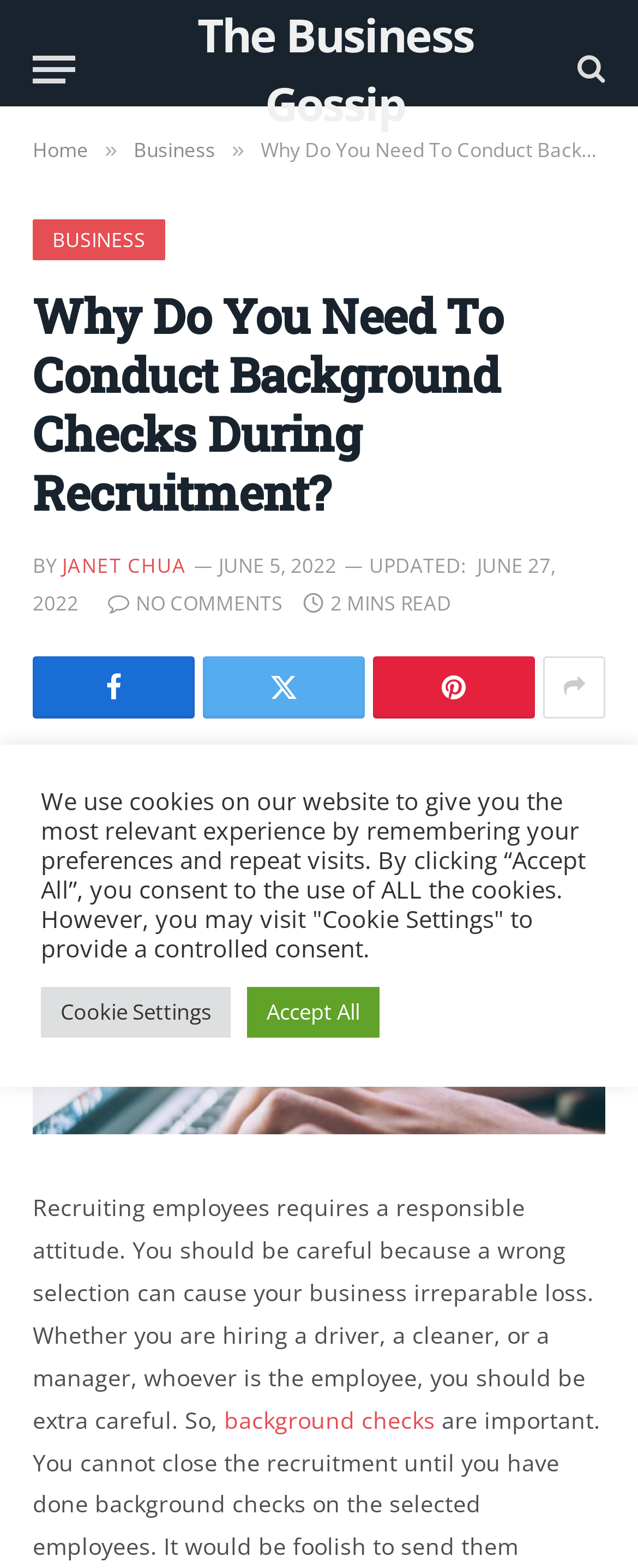How many social media links are there?
Please interpret the details in the image and answer the question thoroughly.

The social media links can be found below the article's main content. There are four links, represented by icons, which are Facebook, Twitter, LinkedIn, and another unknown platform.